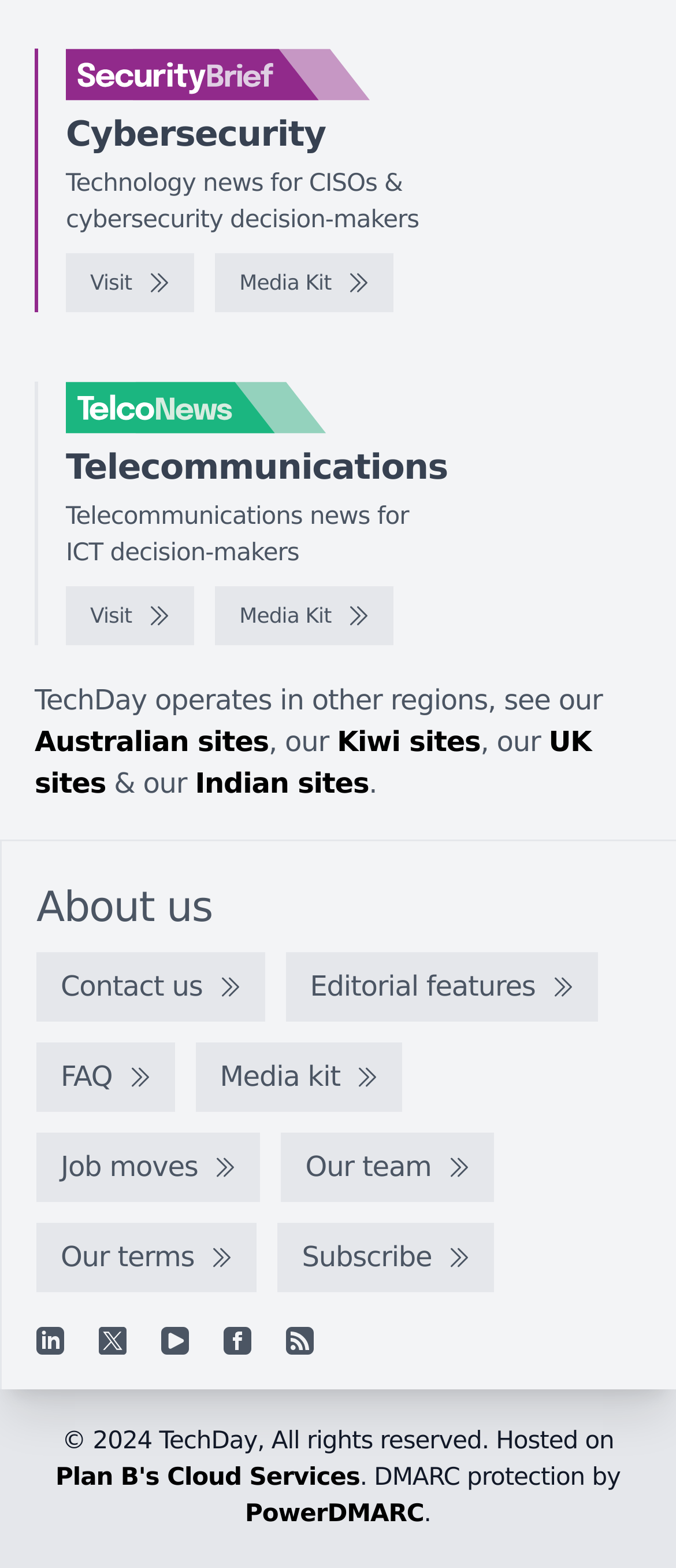What is the name of the company that hosts the website?
Carefully analyze the image and provide a detailed answer to the question.

I can see that the website has a footer section that mentions 'Hosted on Plan B's Cloud Services'. This suggests that Plan B's Cloud Services is the company that hosts the website.